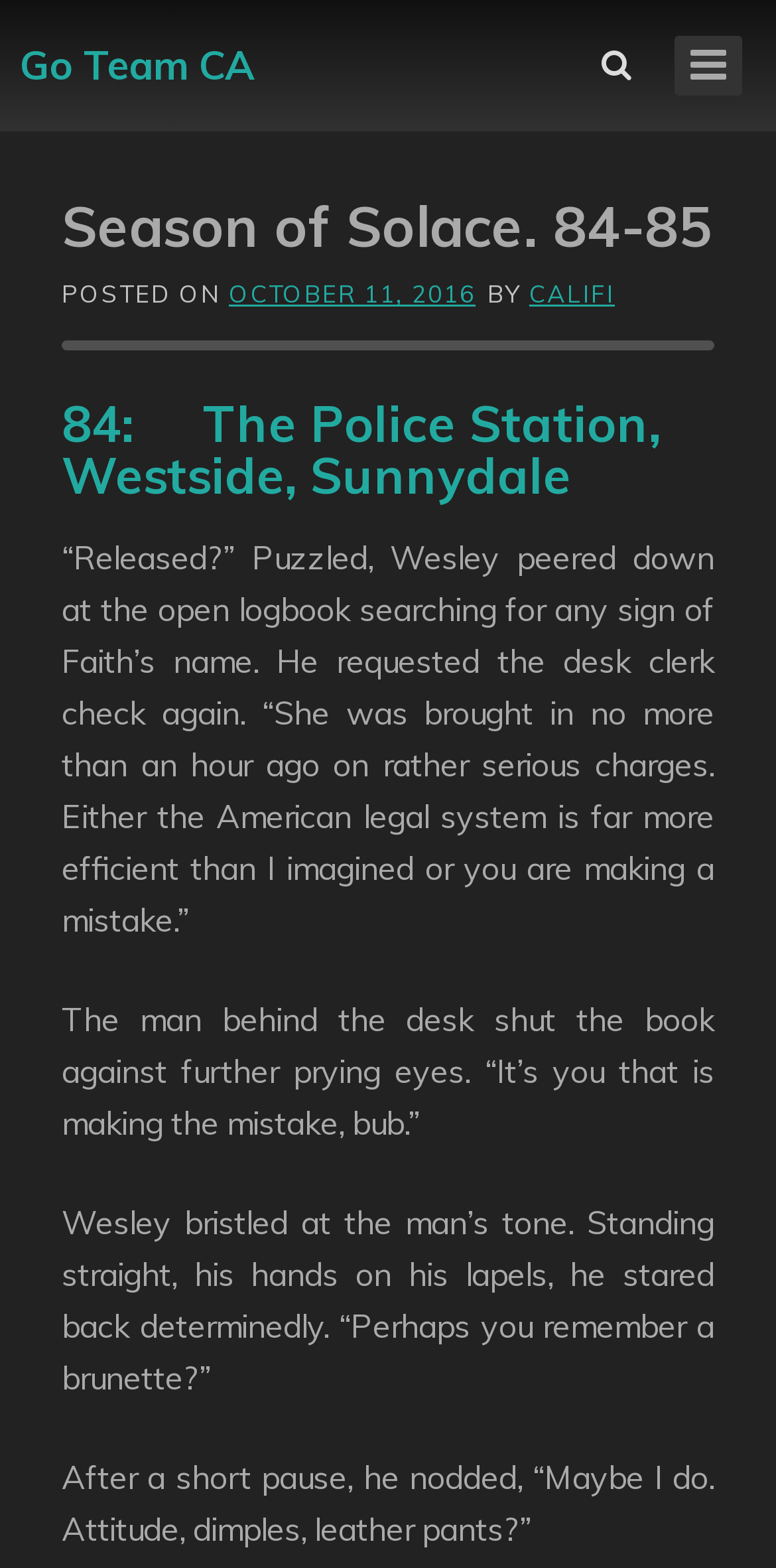What is the tone of the man behind the desk?
Examine the image and give a concise answer in one word or a short phrase.

Rude